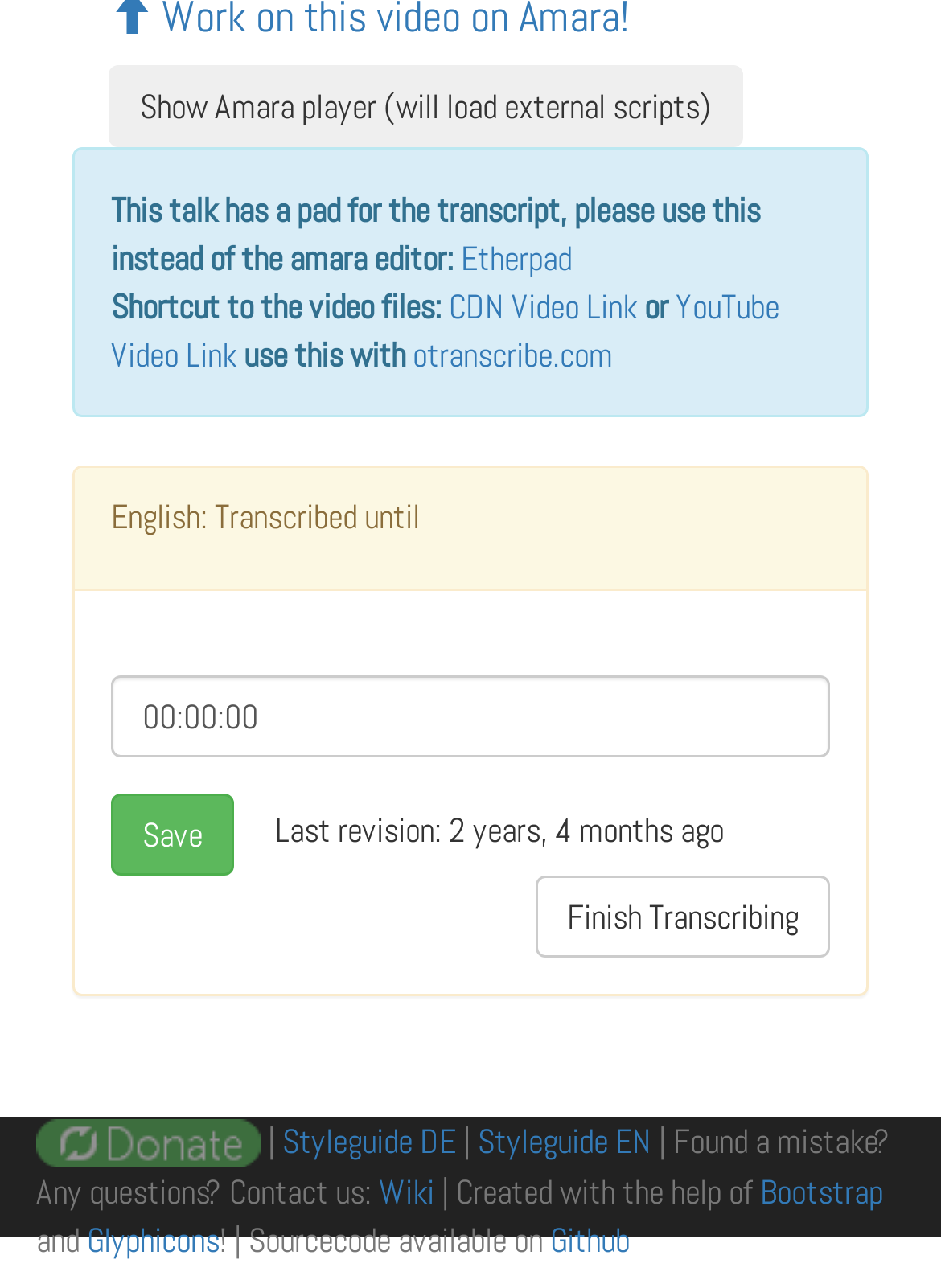How old is the last revision of the transcript?
Please provide a single word or phrase as your answer based on the screenshot.

2 years, 4 months